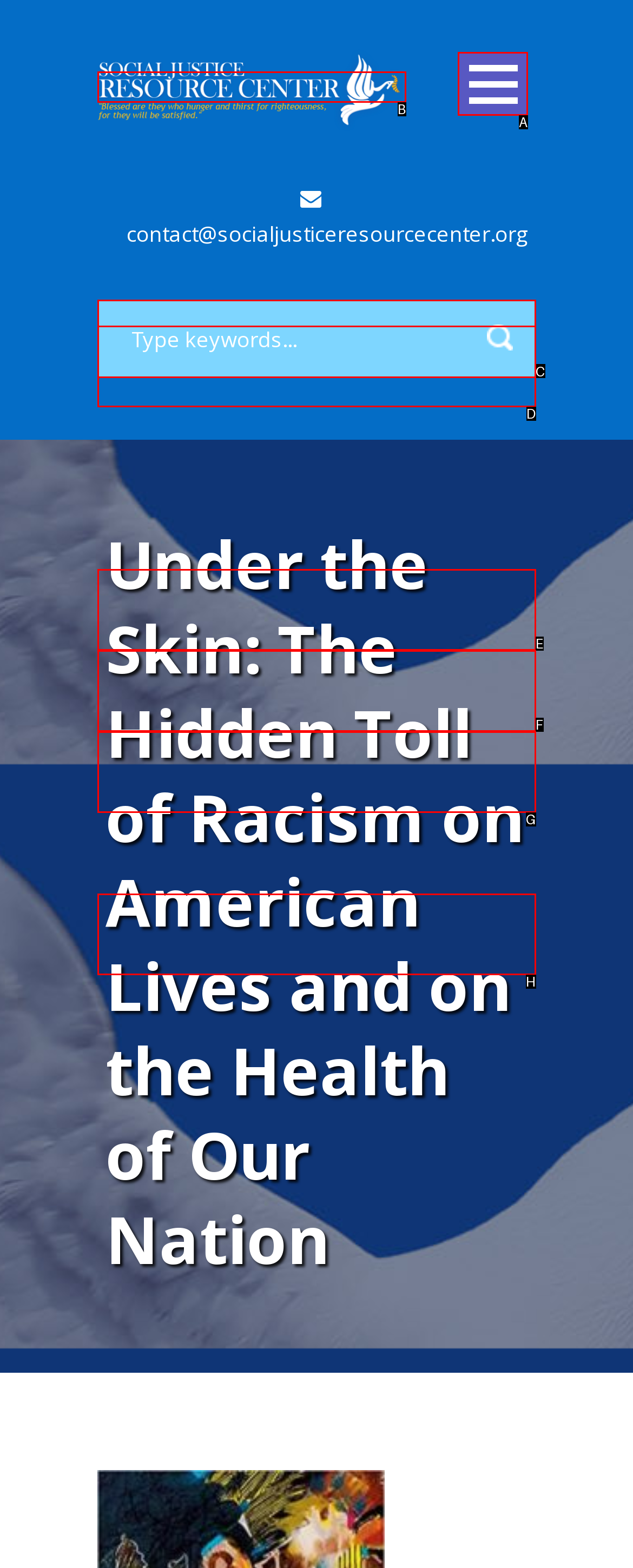Tell me which one HTML element best matches the description: Key Dates Answer with the option's letter from the given choices directly.

F